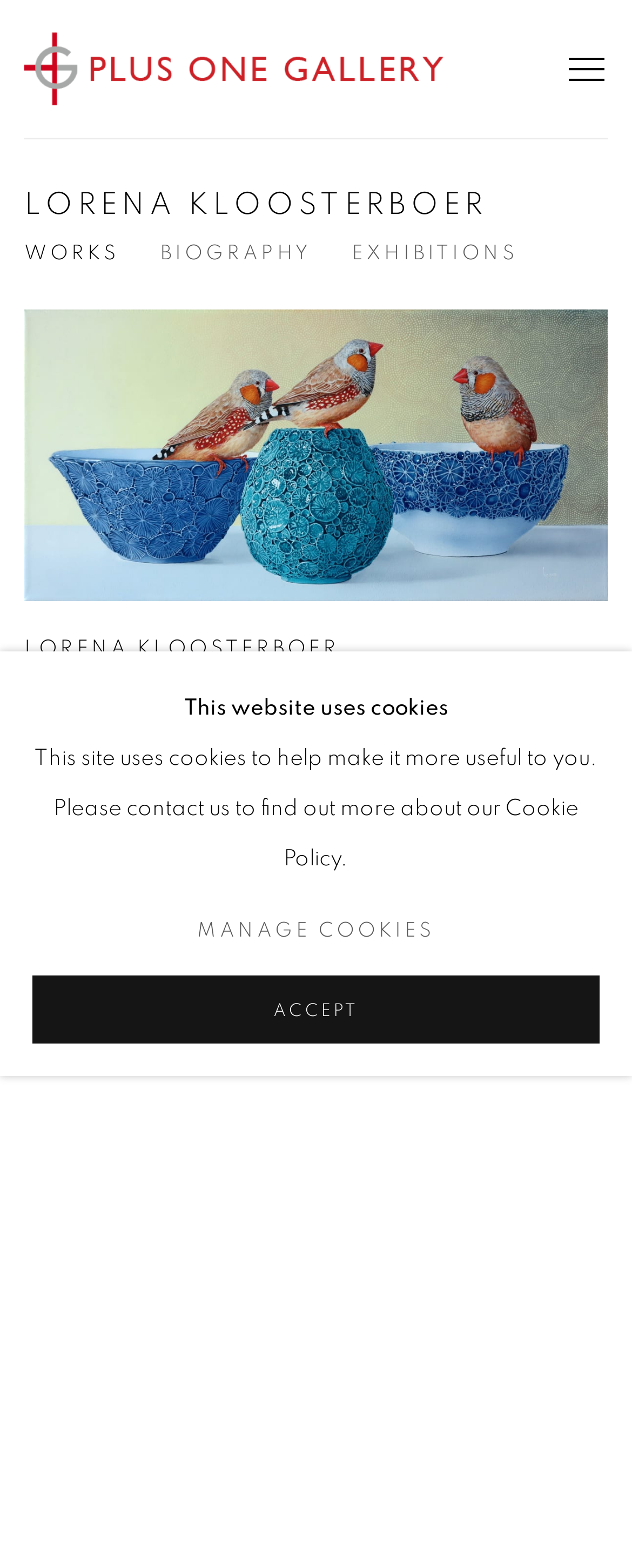Refer to the image and answer the question with as much detail as possible: What is the size of the artwork?

The size of the artwork is obtained from the link element 'Lorena Kloosterboer, Tempus ad Requiem LI LORENA KLOOSTERBOER Tempus ad Requiem LI Acrylic on canvas 30 x 60 cm' which is a child element of the navigation 'Artist sections'.